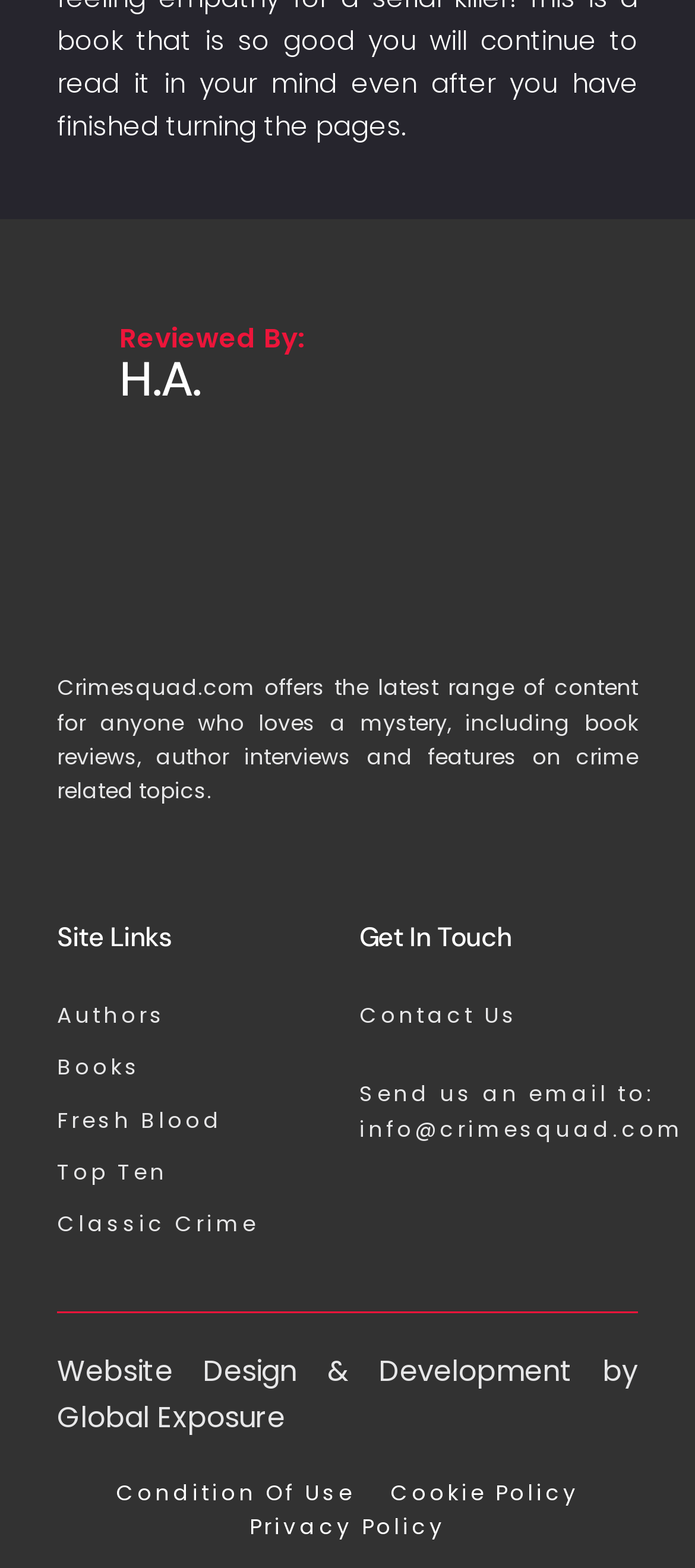What type of content does the website offer?
Please provide a detailed and thorough answer to the question.

The static text on the webpage mentions that the website offers the latest range of content for anyone who loves a mystery, including book reviews, author interviews, and features on crime-related topics.